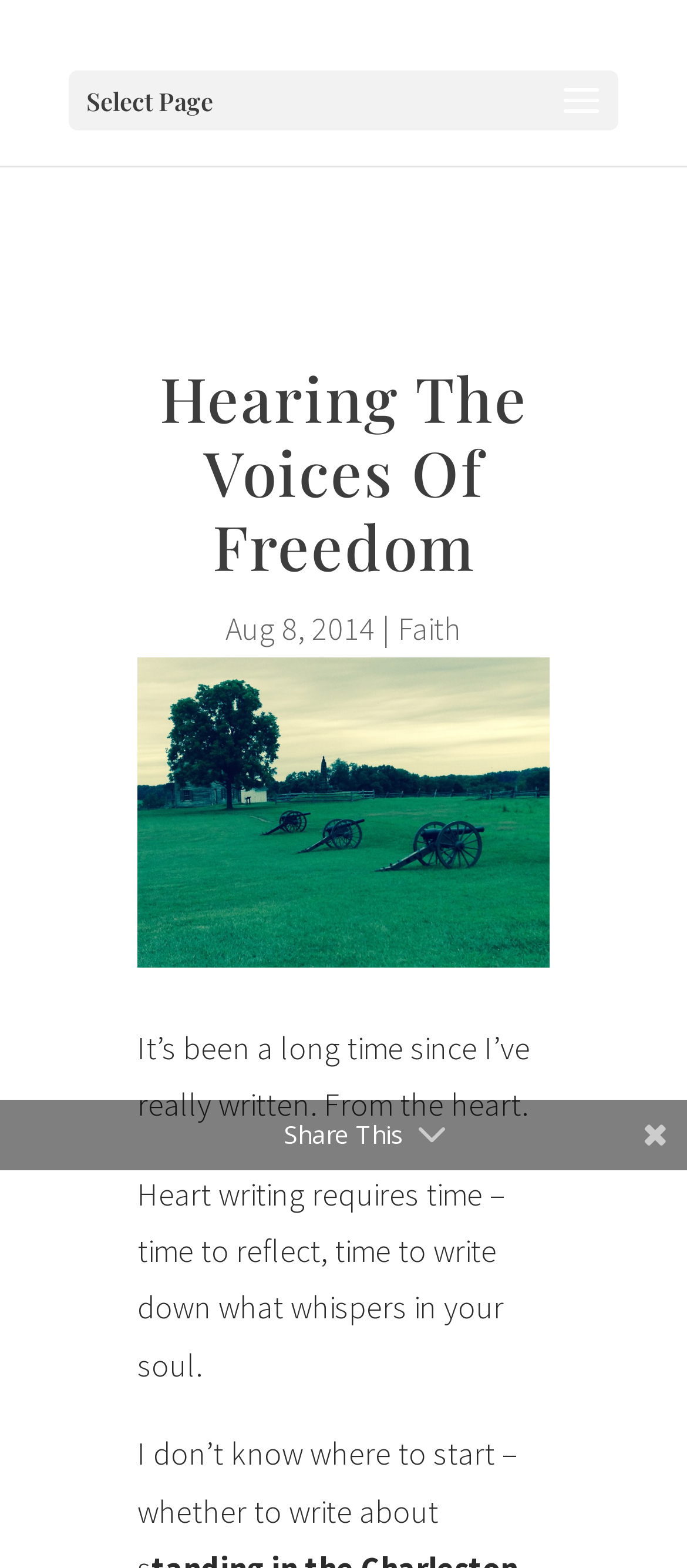From the element description: "Faith", extract the bounding box coordinates of the UI element. The coordinates should be expressed as four float numbers between 0 and 1, in the order [left, top, right, bottom].

[0.579, 0.388, 0.672, 0.414]